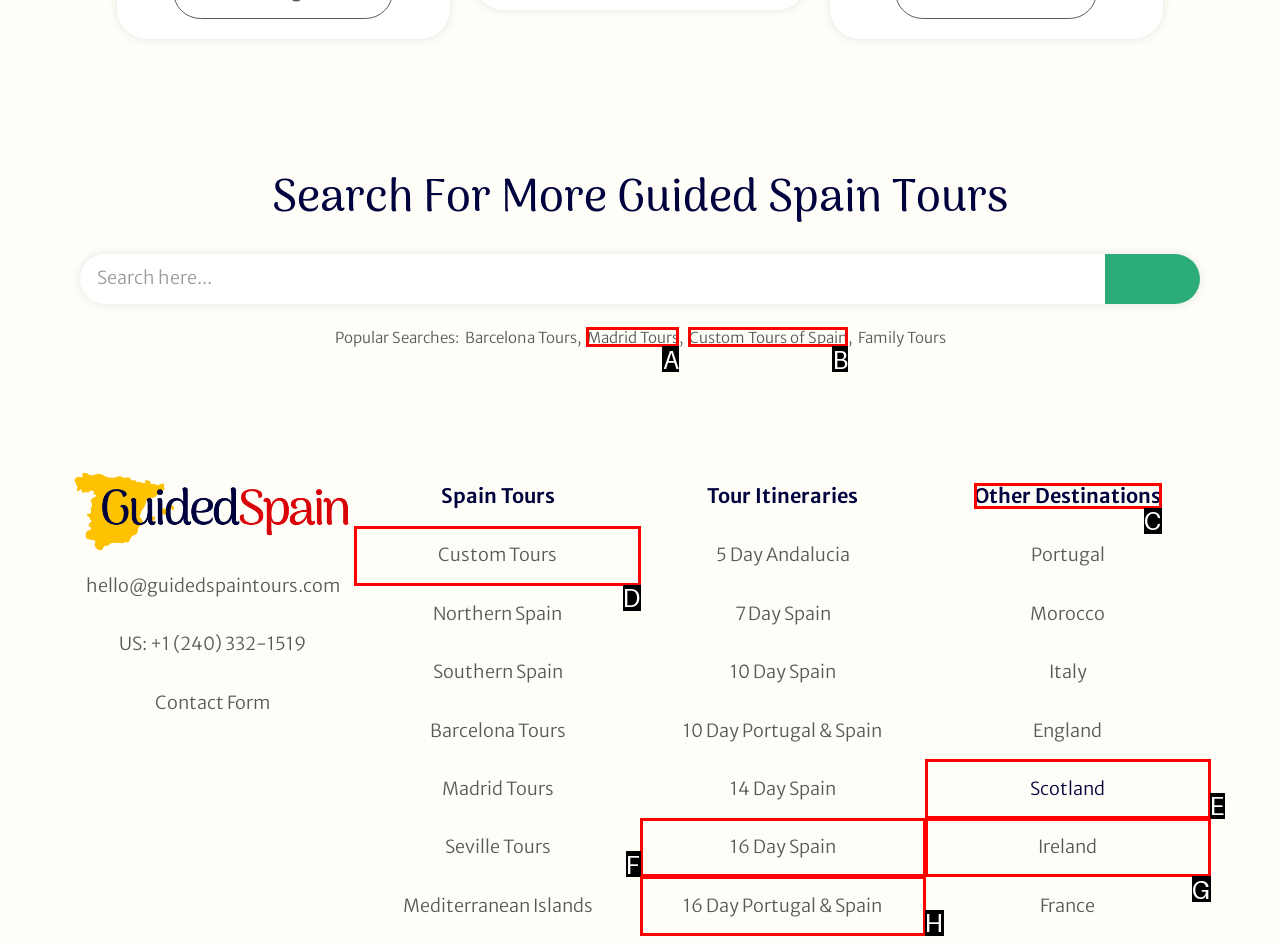Which UI element should you click on to achieve the following task: Explore Custom Tours? Provide the letter of the correct option.

D